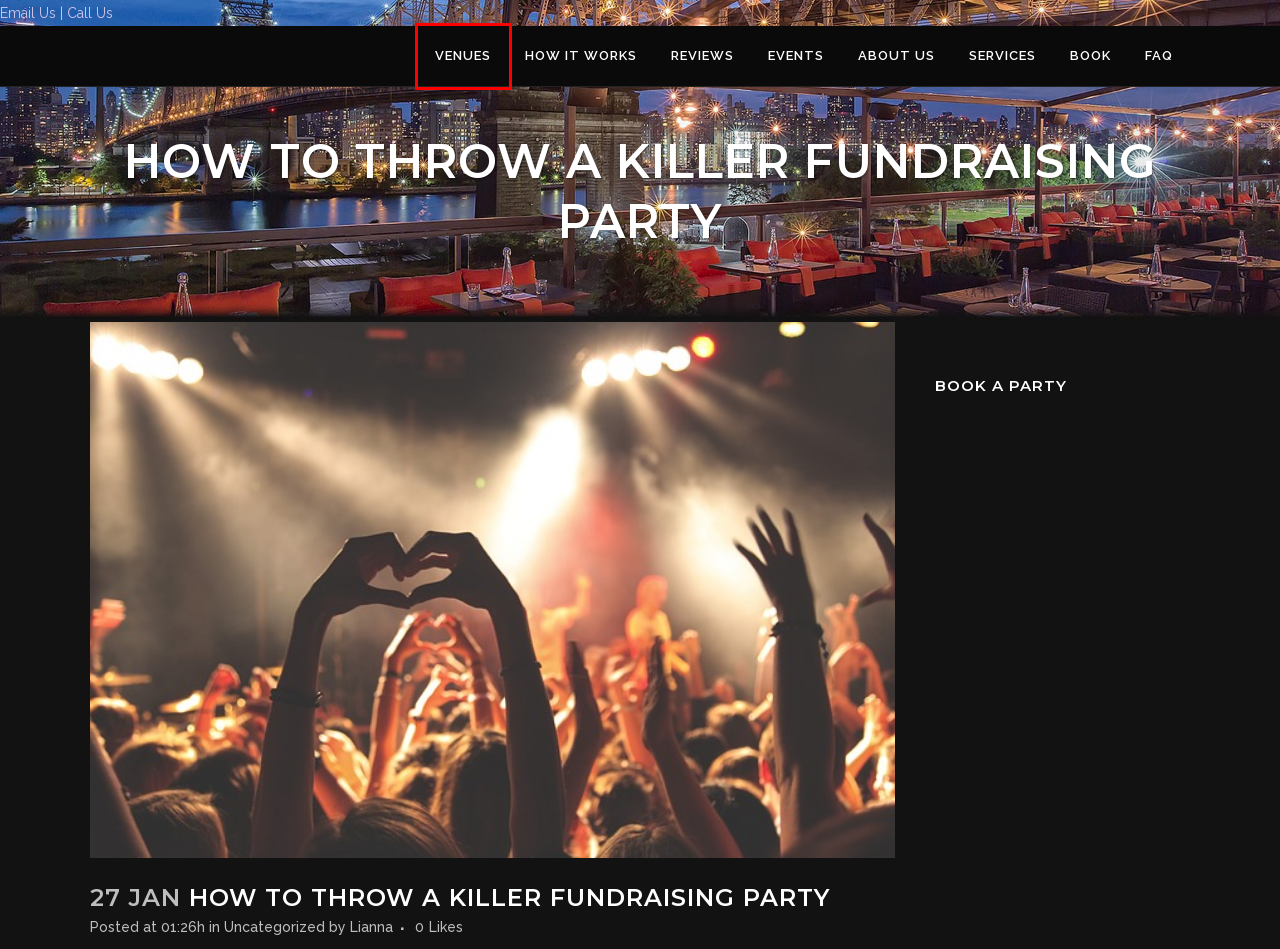Examine the screenshot of a webpage with a red bounding box around a UI element. Your task is to identify the webpage description that best corresponds to the new webpage after clicking the specified element. The given options are:
A. Reviews - Birthday Bottle Service
B. NYC Venues - Free VIP Party Planning - Birthday Bottle Service
C. Lianna, Author at Birthday Bottle Service
D. Other Services - Birthday Bottle Service
E. NYC’s premier event planning company - Birthday Bottle Service
F. Upcoming Events - Birthday Bottle Service
G. Uncategorized Category - Birthday Bottle Service
H. FAQ | Birthday Bottle Service | New York | Miami | Las Vegas | Chicago

B